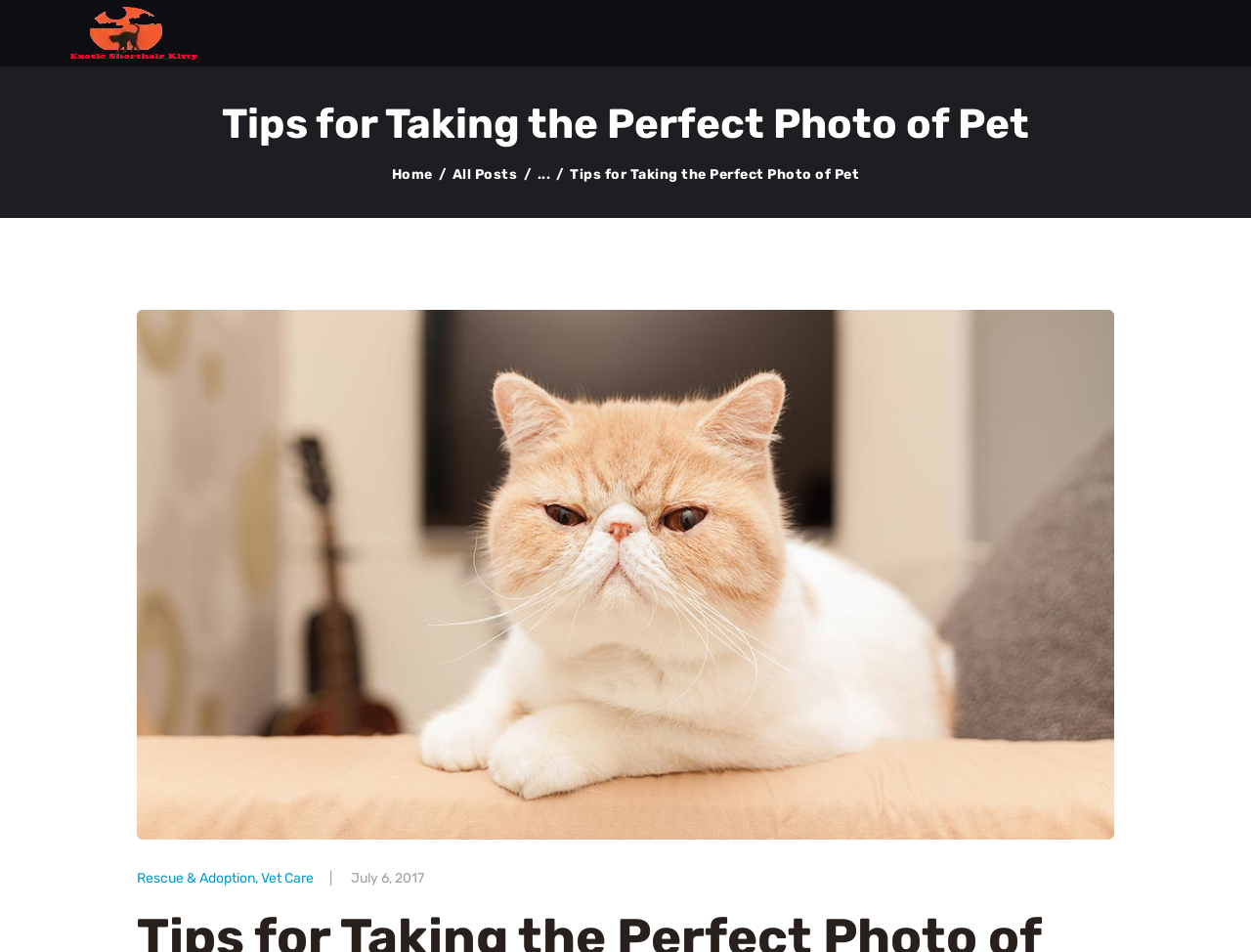What is the date mentioned on the webpage?
Answer the question with just one word or phrase using the image.

July 6, 2017